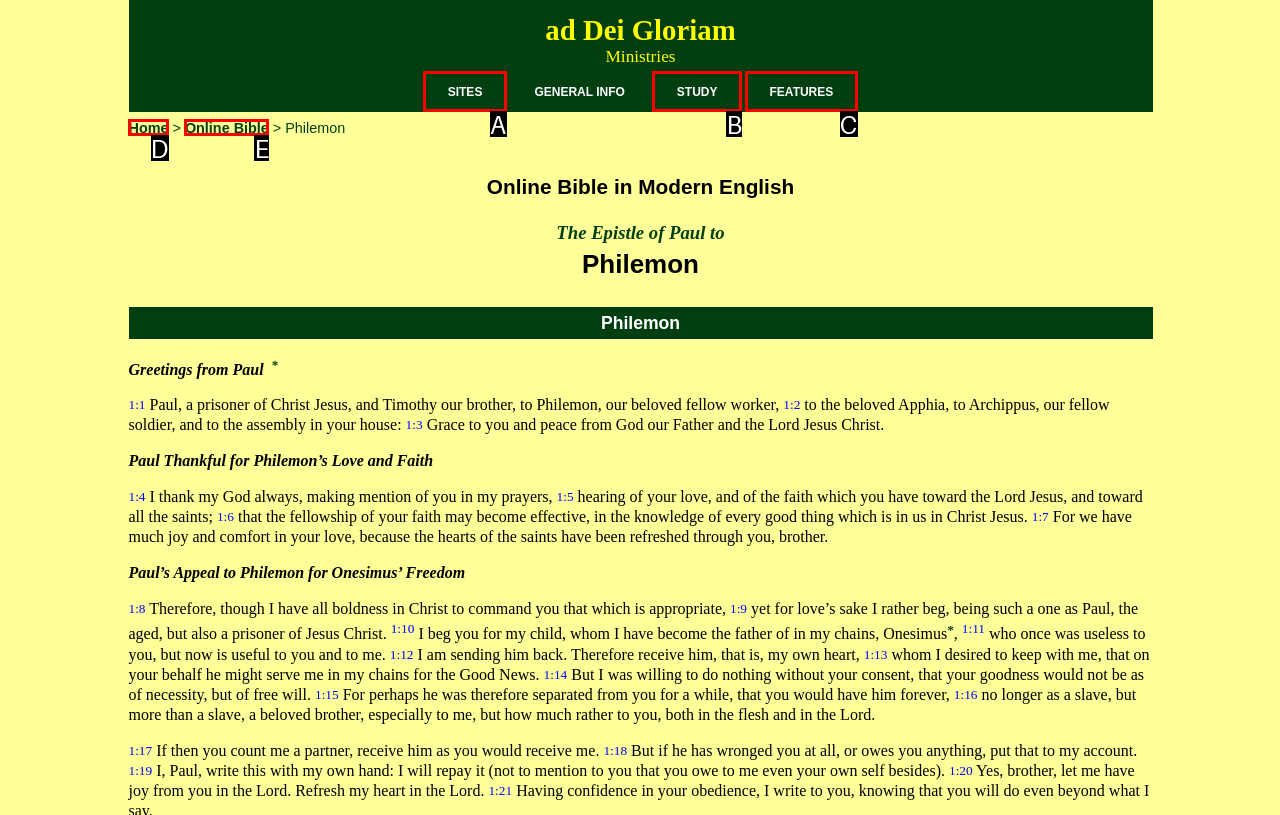Identify which HTML element matches the description: Home
Provide your answer in the form of the letter of the correct option from the listed choices.

D